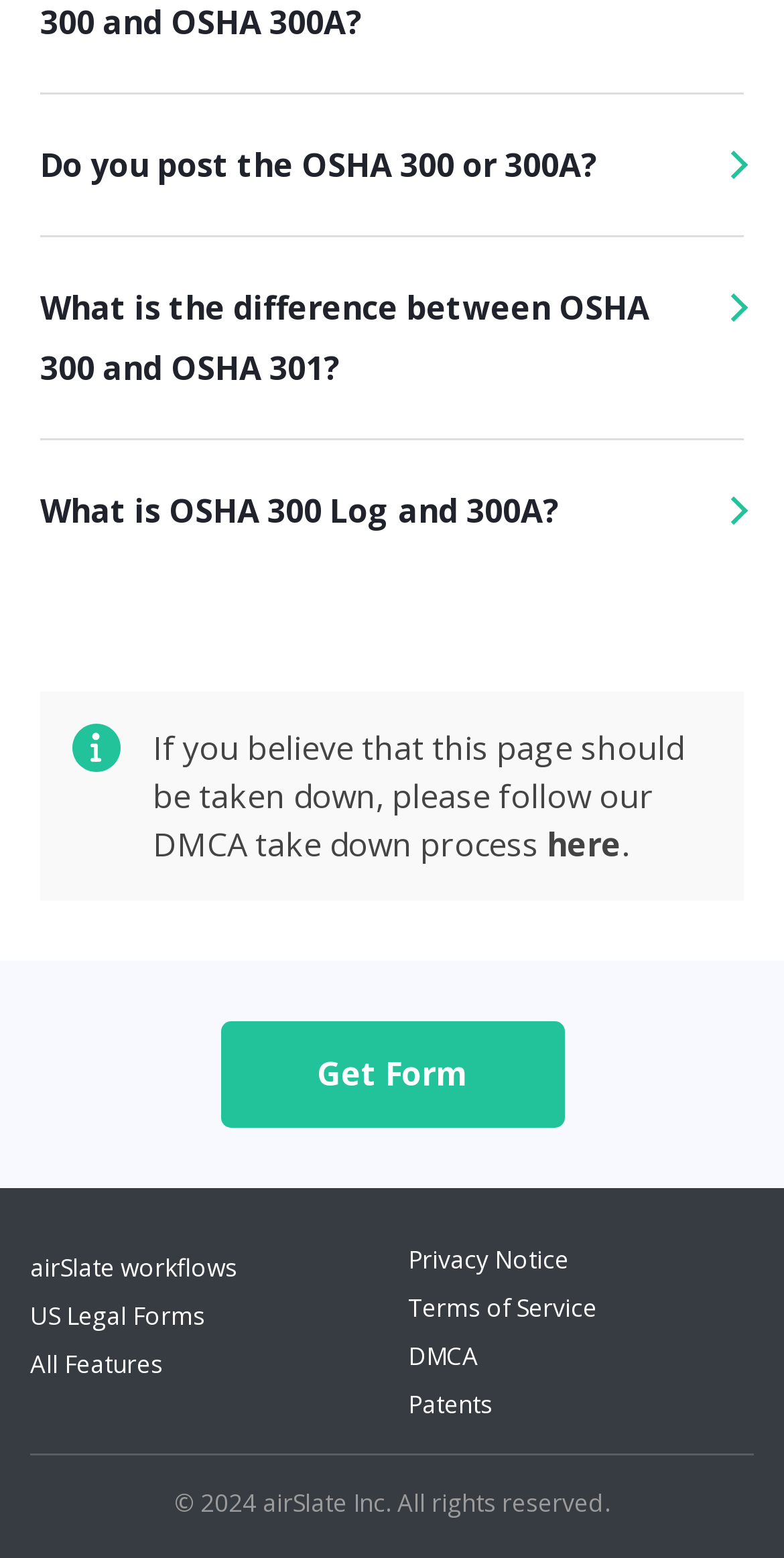Using the information from the screenshot, answer the following question thoroughly:
What is the purpose of the 'Get Form' button?

The 'Get Form' button is a prominent element on the webpage, and based on its location and context, I infer that its purpose is to allow users to download a form, likely an OSHA-related form.